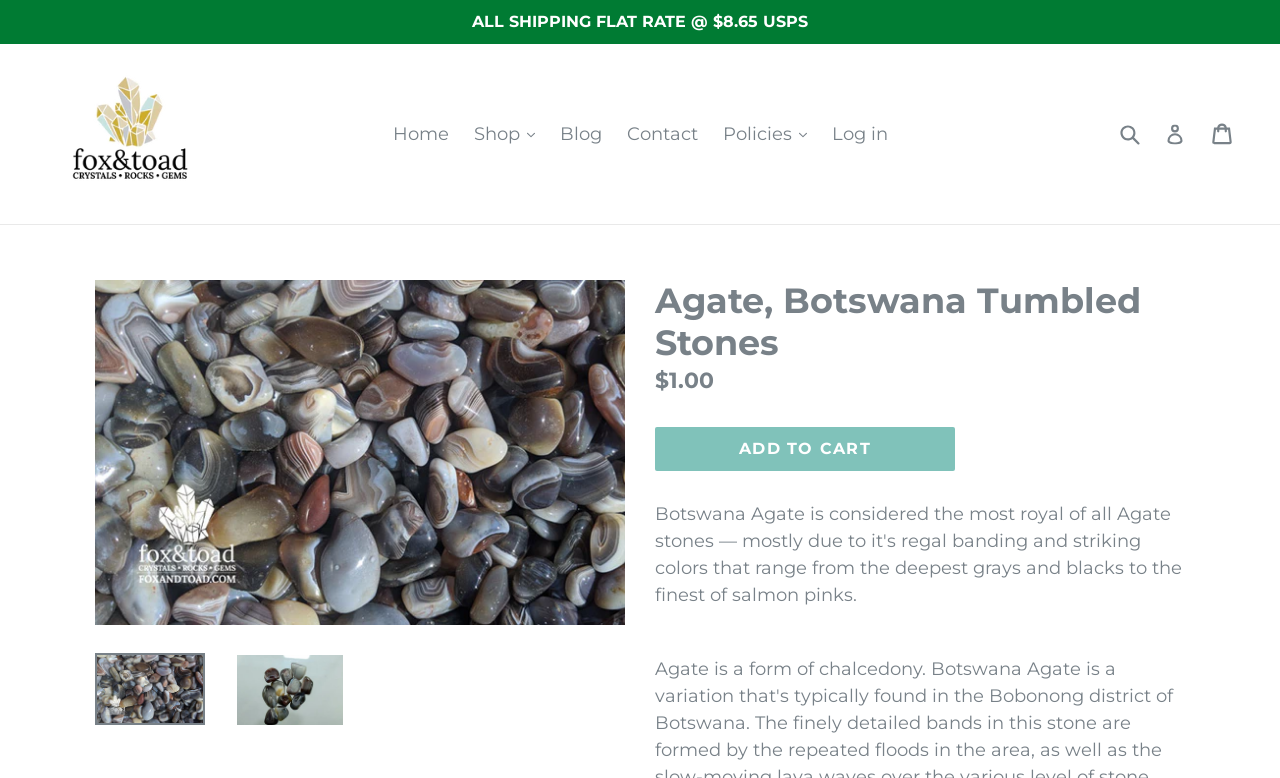How many images of stones are displayed?
Look at the image and provide a detailed response to the question.

There are four images of stones displayed on the webpage, which can be seen below the main image of the stones.